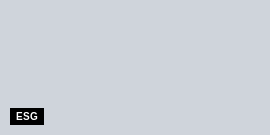Detail every aspect of the image in your caption.

The image features a simple but bold graphic representing the concept of "ESG," which stands for Environmental, Social, and Governance. The letters are displayed in a clean, white font on a solid black background, emphasizing the importance of these principles in sustainable business practices. This visual serves as a reminder of the growing focus on responsible investment and corporate responsibility, key themes often explored in discussions surrounding sustainability and ethical business operations. The minimalist design caters to a contemporary audience interested in corporate sustainability initiatives and their impact on society and the environment.